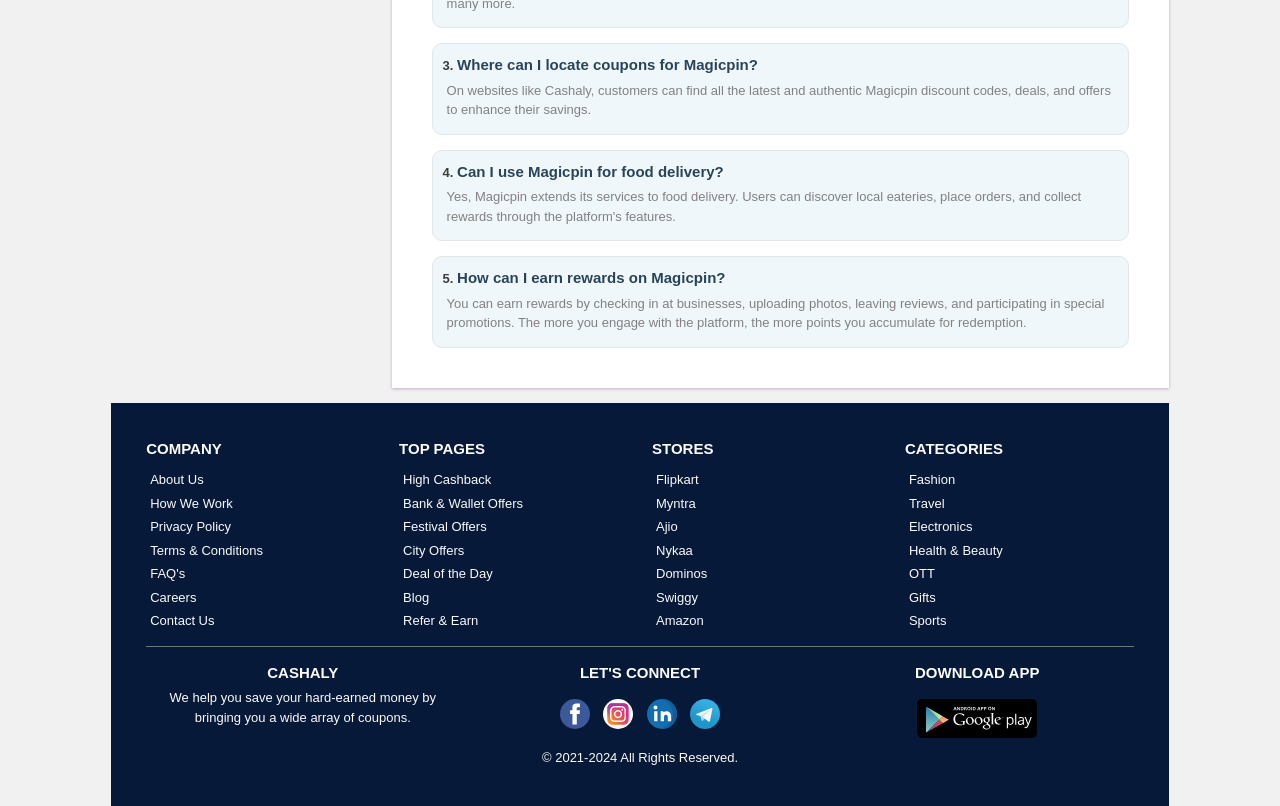Determine the bounding box coordinates for the area that needs to be clicked to fulfill this task: "Click on the 'facebook' link". The coordinates must be given as four float numbers between 0 and 1, i.e., [left, top, right, bottom].

[0.437, 0.89, 0.463, 0.908]